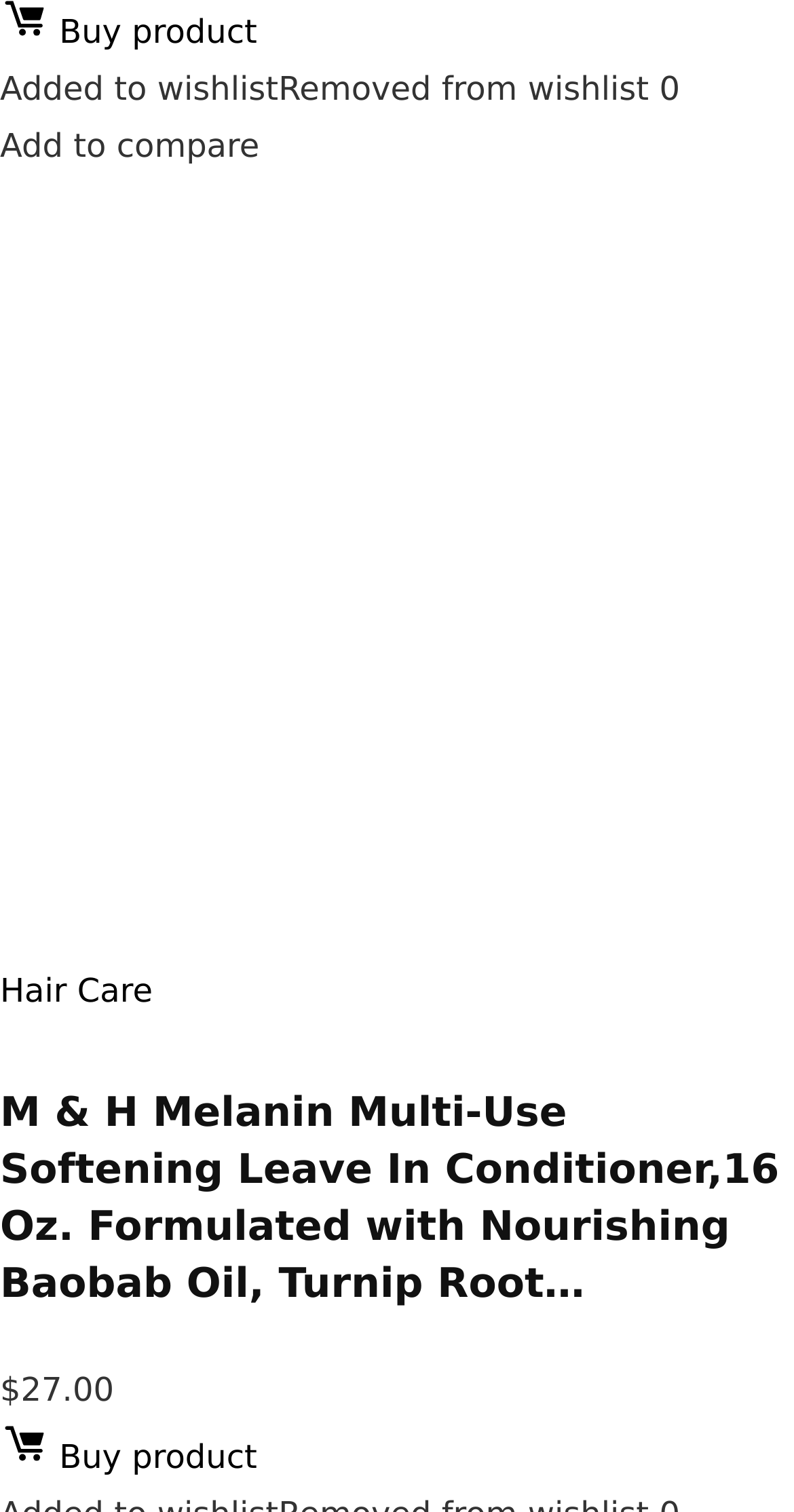Refer to the screenshot and give an in-depth answer to this question: Is the product available for purchase?

The webpage contains two 'Buy product' link elements, which suggest that the product is available for purchase. Additionally, the presence of a price element further supports this conclusion.